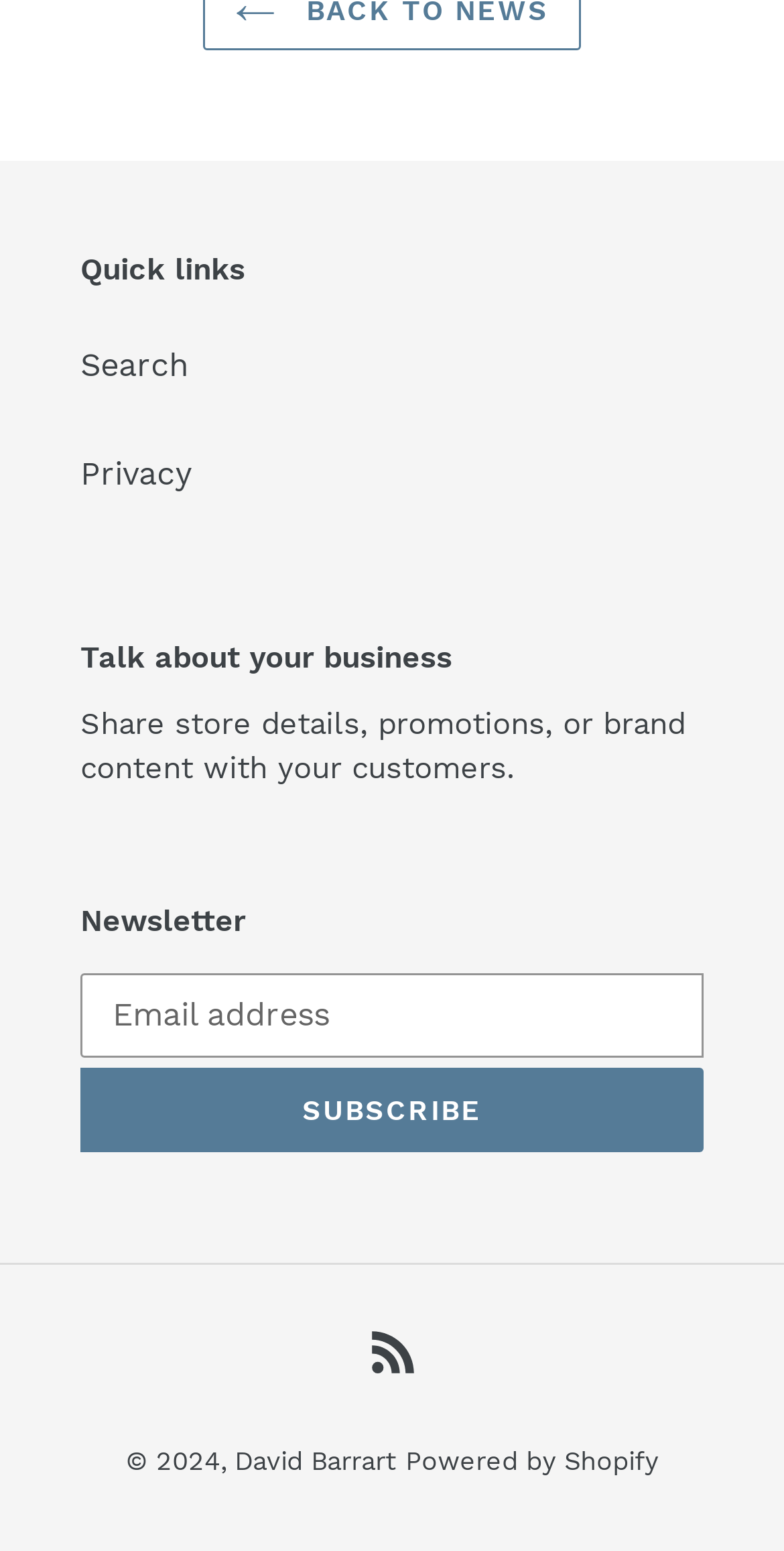What is the platform used to power this website?
By examining the image, provide a one-word or phrase answer.

Shopify